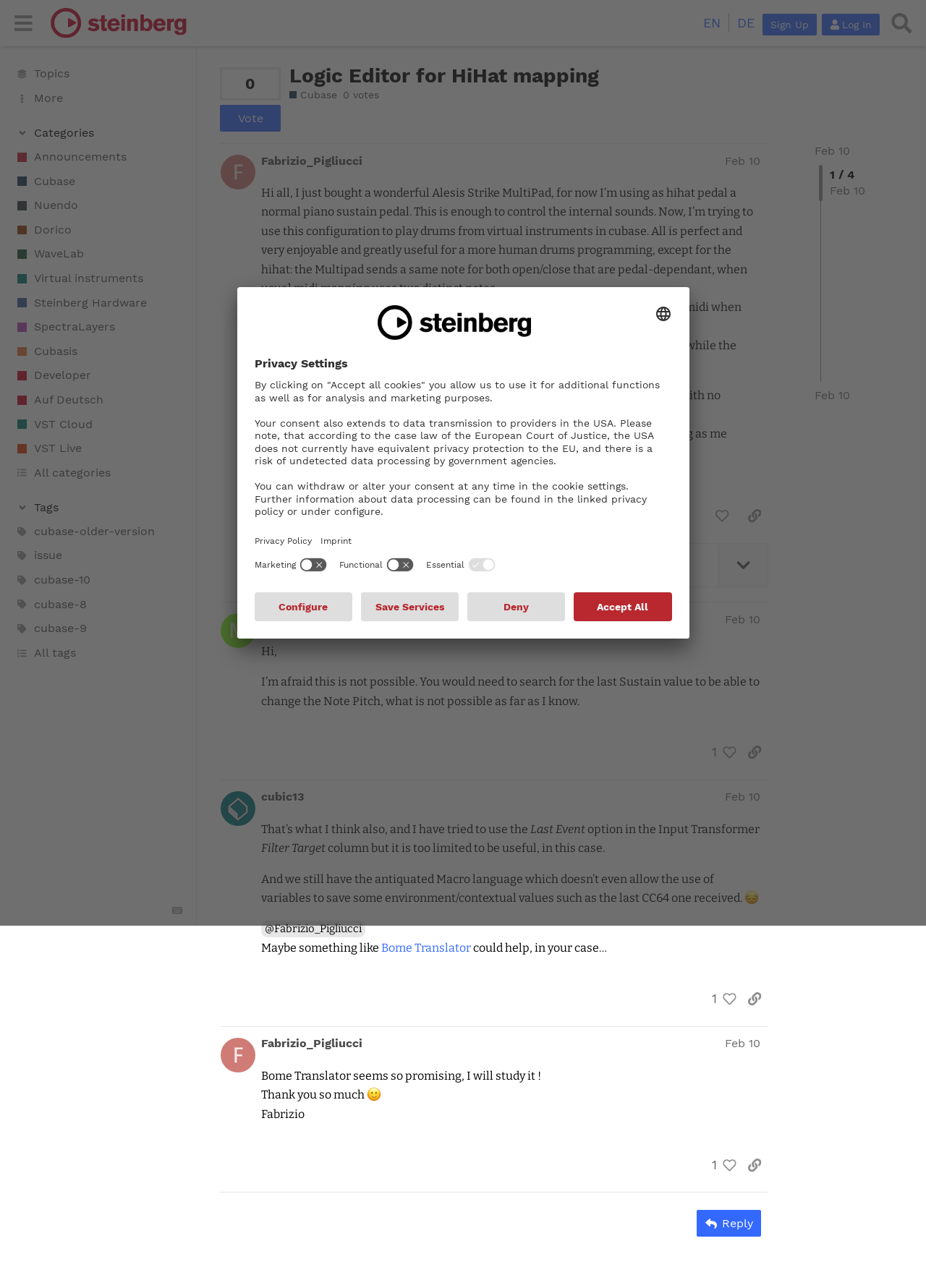Identify the bounding box of the UI element that matches this description: "last reply Feb 10".

[0.371, 0.427, 0.436, 0.451]